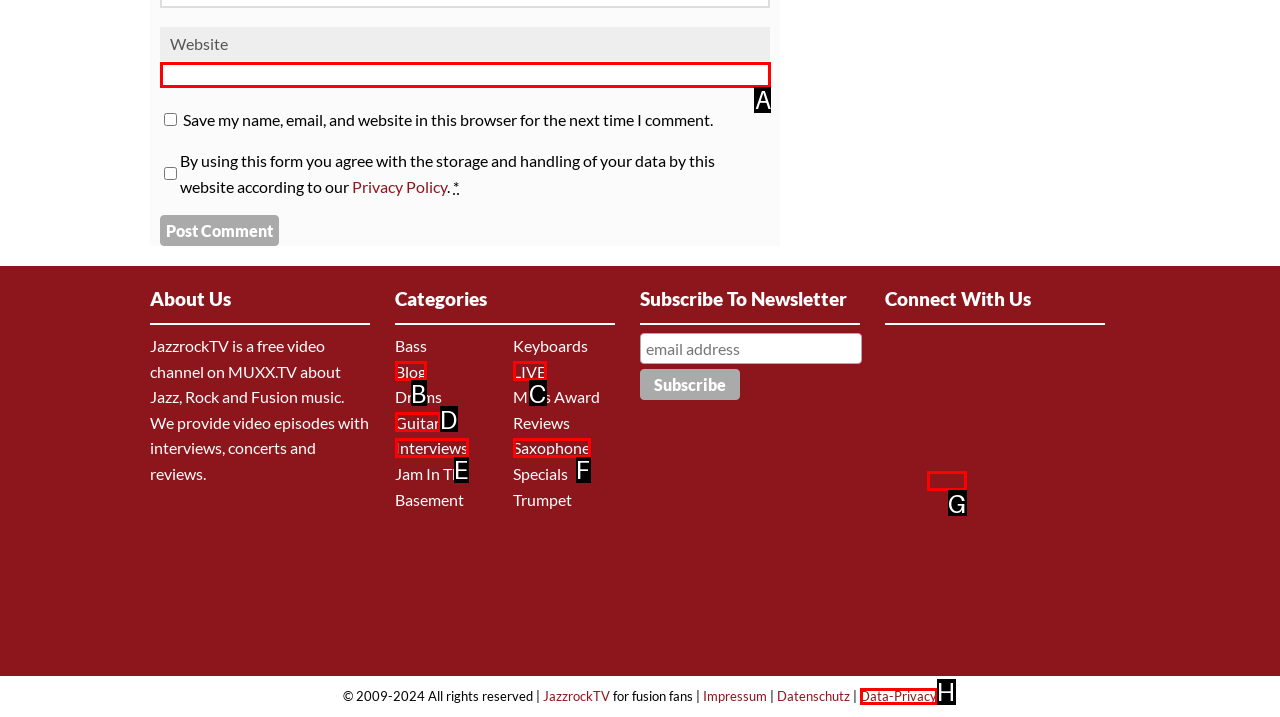Identify which HTML element should be clicked to fulfill this instruction: Enter website Reply with the correct option's letter.

A